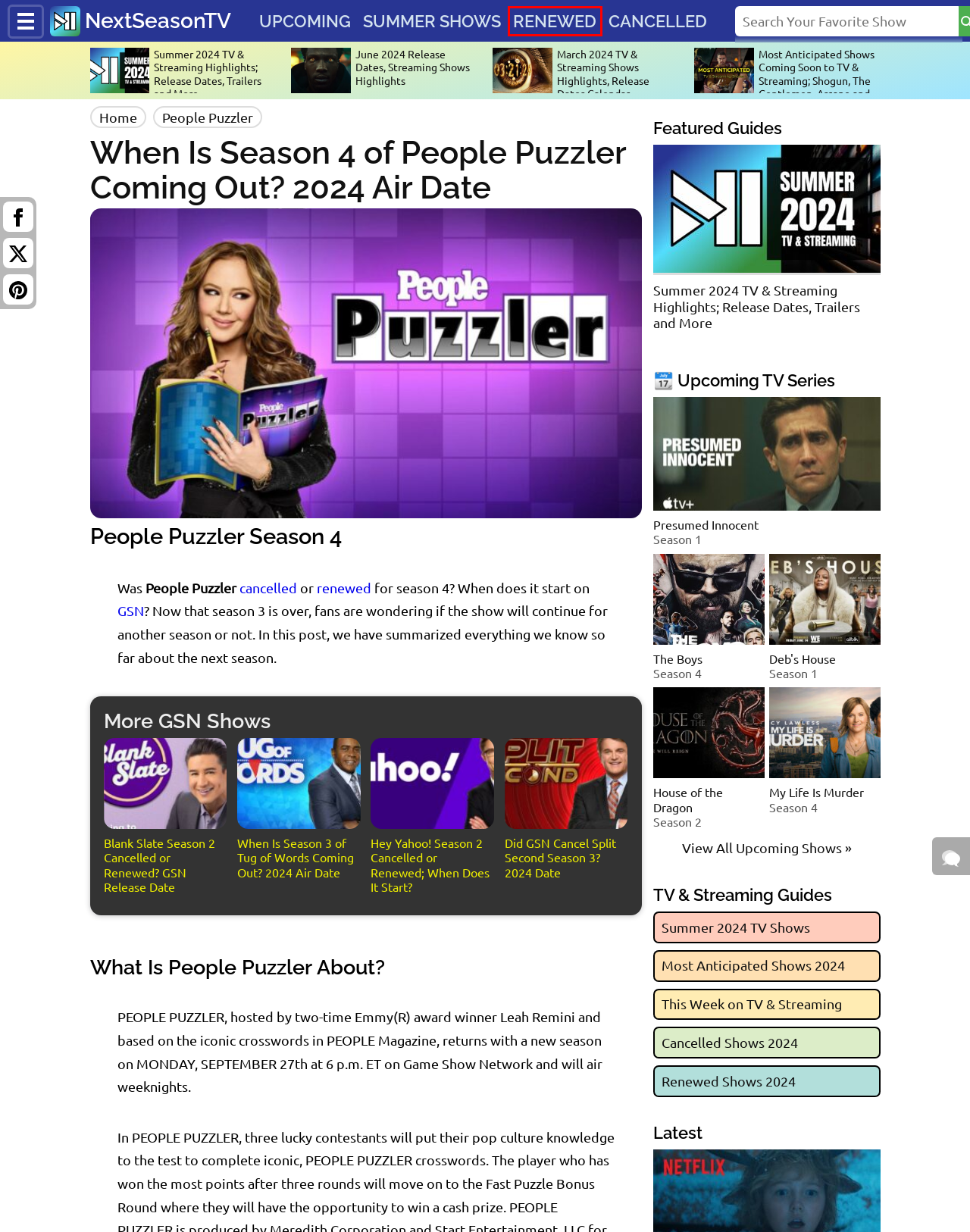You have a screenshot of a webpage with a red rectangle bounding box. Identify the best webpage description that corresponds to the new webpage after clicking the element within the red bounding box. Here are the candidates:
A. Cancelled Shows 2024 // NextSeasonTV
B. March 2024 TV & Streaming Shows Highlights, Release Dates Calendar // NextSeasonTV
C. June 2024 Release Dates, Streaming Shows Highlights // NextSeasonTV
D. Summer 2024 TV & Streaming Highlights; Release Dates, Trailers and More // NextSeasonTV
E. GSN Shows Release Dates, Cancelled or Renewed? 2024 // NextSeasonTV
F. "My Life Is Murder" Season 4; When Does It Start? Watch Trailer, Get Latest Updates // NextSeasonTV
G. Blank Slate Season 2 Cancelled or Renewed? GSN Release Date // NextSeasonTV
H. Renewed Shows 2024 // NextSeasonTV

H